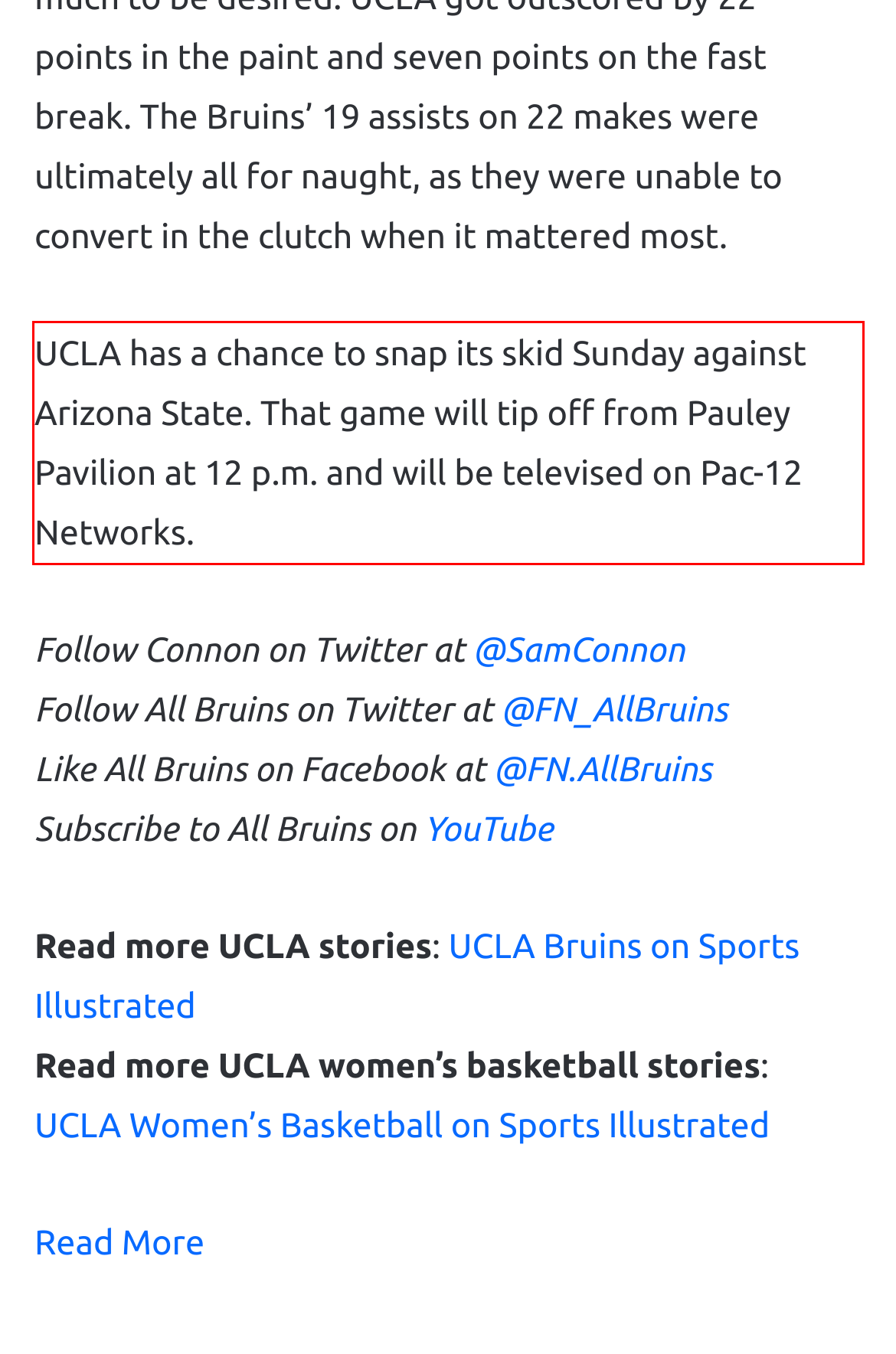In the screenshot of the webpage, find the red bounding box and perform OCR to obtain the text content restricted within this red bounding box.

UCLA has a chance to snap its skid Sunday against Arizona State. That game will tip off from Pauley Pavilion at 12 p.m. and will be televised on Pac-12 Networks.